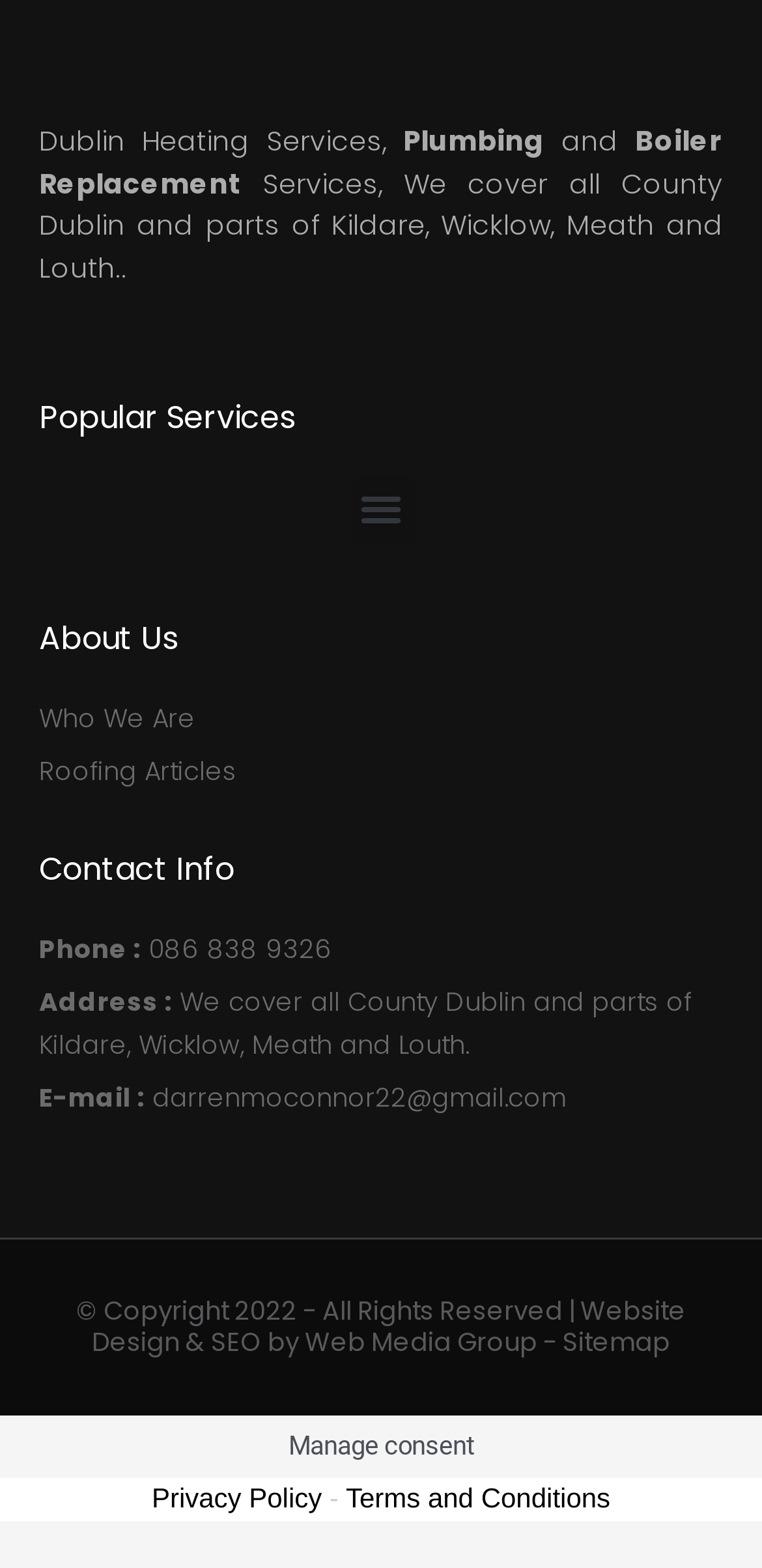Specify the bounding box coordinates of the area to click in order to follow the given instruction: "Check Sitemap."

[0.738, 0.844, 0.879, 0.868]